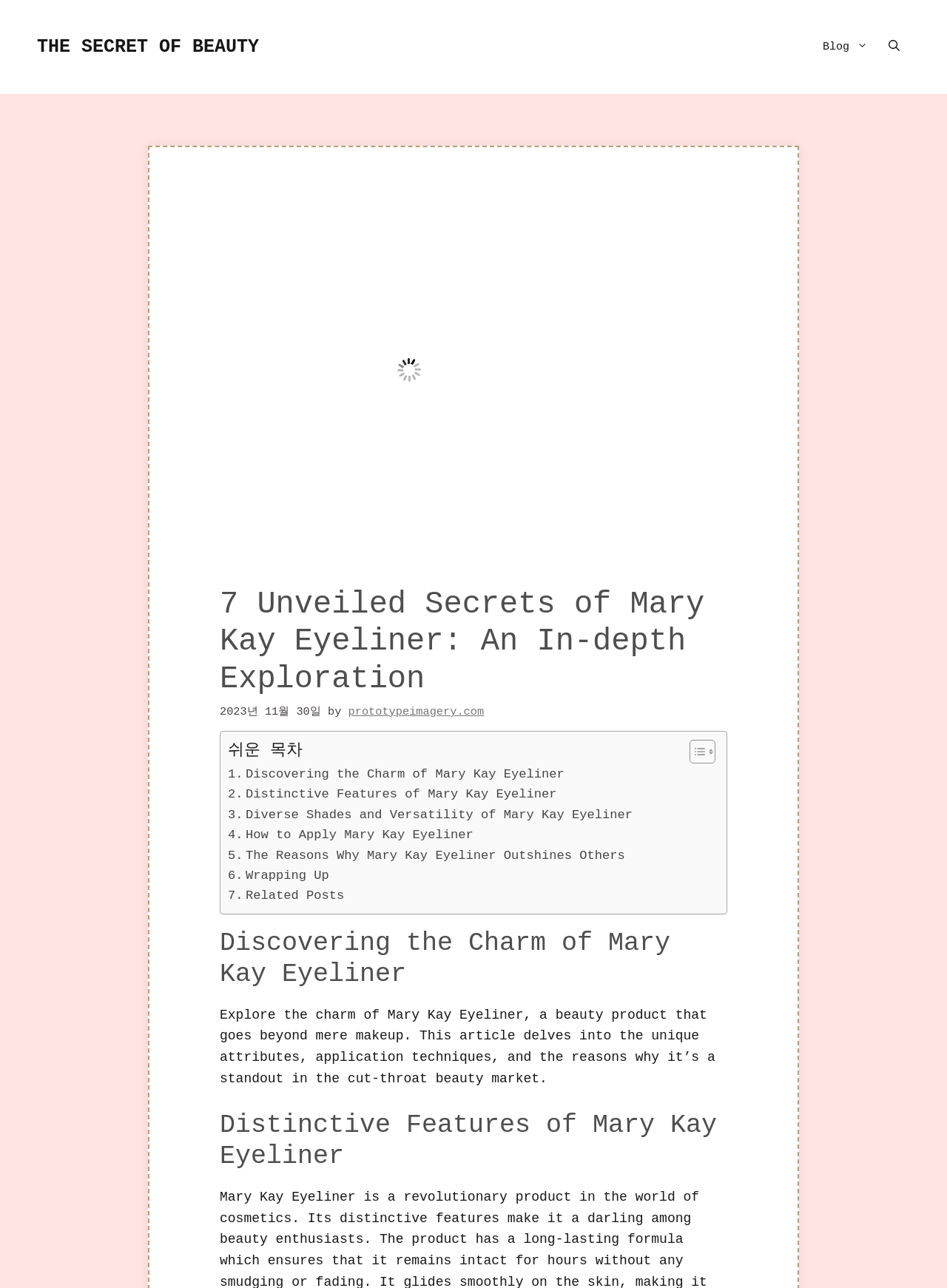From the given element description: "The Secret of Beauty", find the bounding box for the UI element. Provide the coordinates as four float numbers between 0 and 1, in the order [left, top, right, bottom].

[0.039, 0.0, 0.273, 0.073]